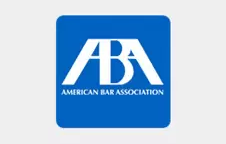Could you please study the image and provide a detailed answer to the question:
What is written below the letters 'ABA' in the logo?

The logo features the letters 'ABA' prominently in white against a bright blue background, accompanied by the full name 'American Bar Association' below the letters, which indicates that 'American Bar Association' is written below the letters 'ABA'.